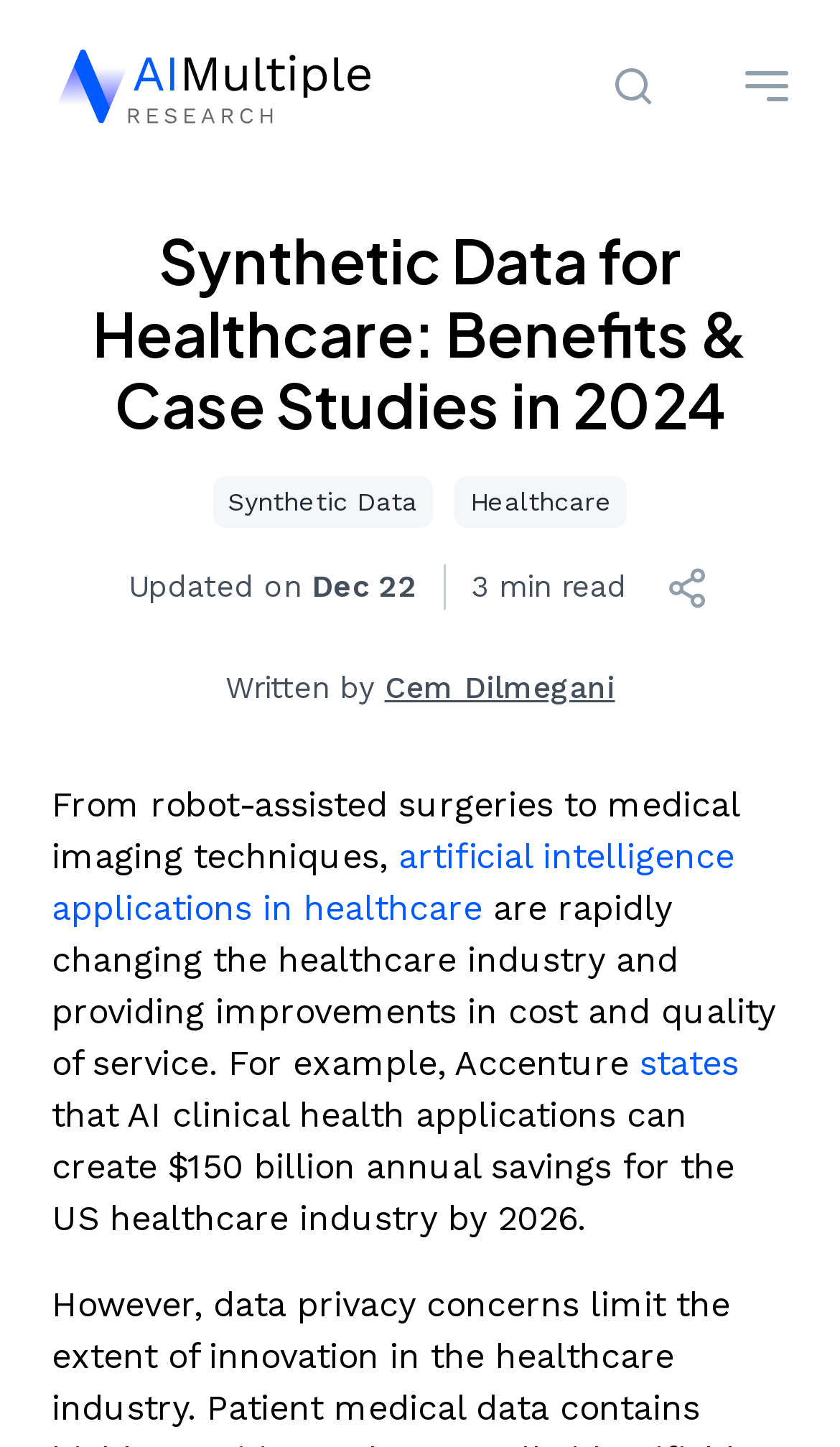Explain the features and main sections of the webpage comprehensively.

The webpage is about synthetic data in the healthcare industry, focusing on its benefits and case studies in 2024. At the top, there is a logo of AIMultiple Research, accompanied by a search box and a mobile menu button. Below the logo, there are several links to different topics, including AI, Automation, CRM, Cloud, and more, each with a corresponding icon.

The main content of the page is divided into sections. The first section has a heading "Synthetic Data for Healthcare: Benefits & Case Studies in 2024" and provides an overview of the topic. Below the heading, there are links to "Synthetic Data" and "Healthcare". The section also includes information about the article, such as the update date, reading time, and sharing options.

The next section appears to be the introduction to the article, written by Cem Dilmegani, the principal analyst at AIMultiple. The introduction discusses the applications of artificial intelligence in healthcare, including robot-assisted surgeries and medical imaging techniques, and how they are changing the industry.

Throughout the page, there are various buttons, links, and images, including social media sharing options and a button to copy the link. The overall layout is organized, with clear headings and concise text, making it easy to navigate and read.